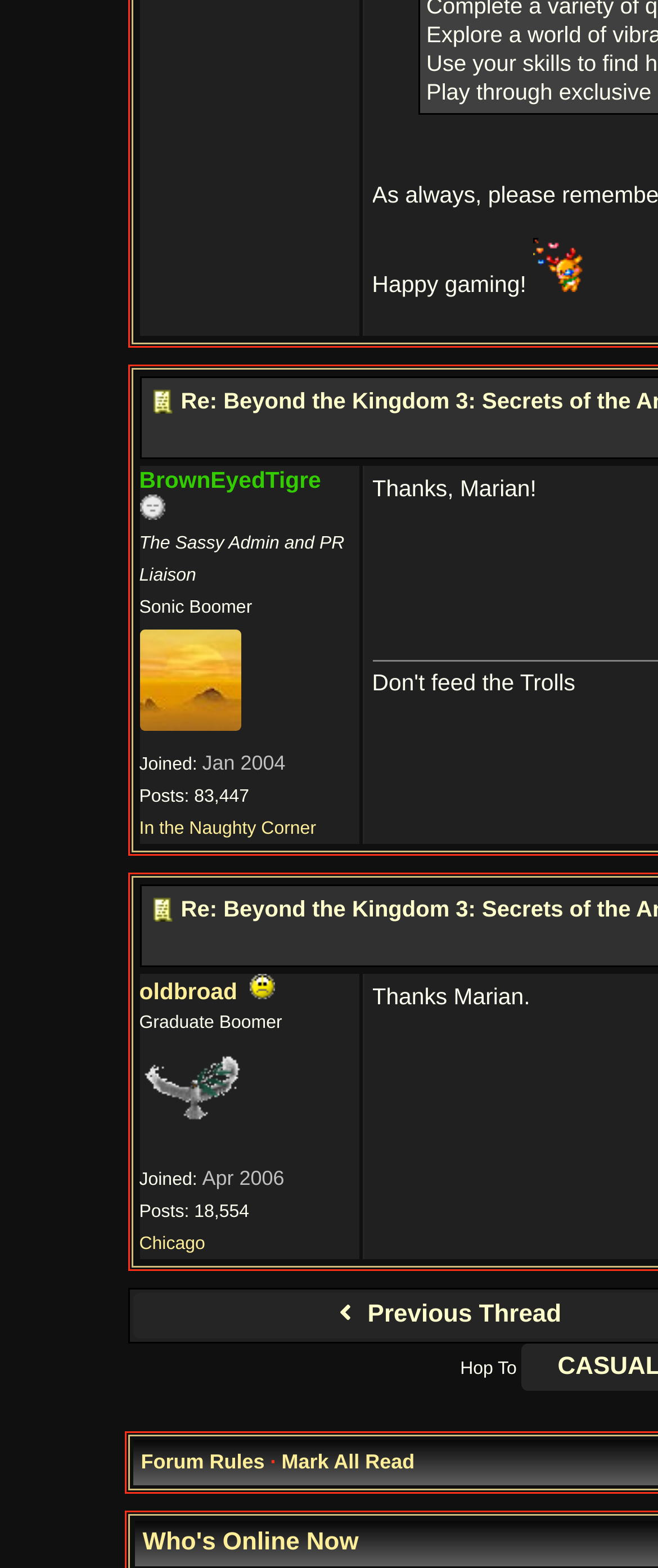What is the location of oldbroad?
Using the image as a reference, answer with just one word or a short phrase.

Chicago